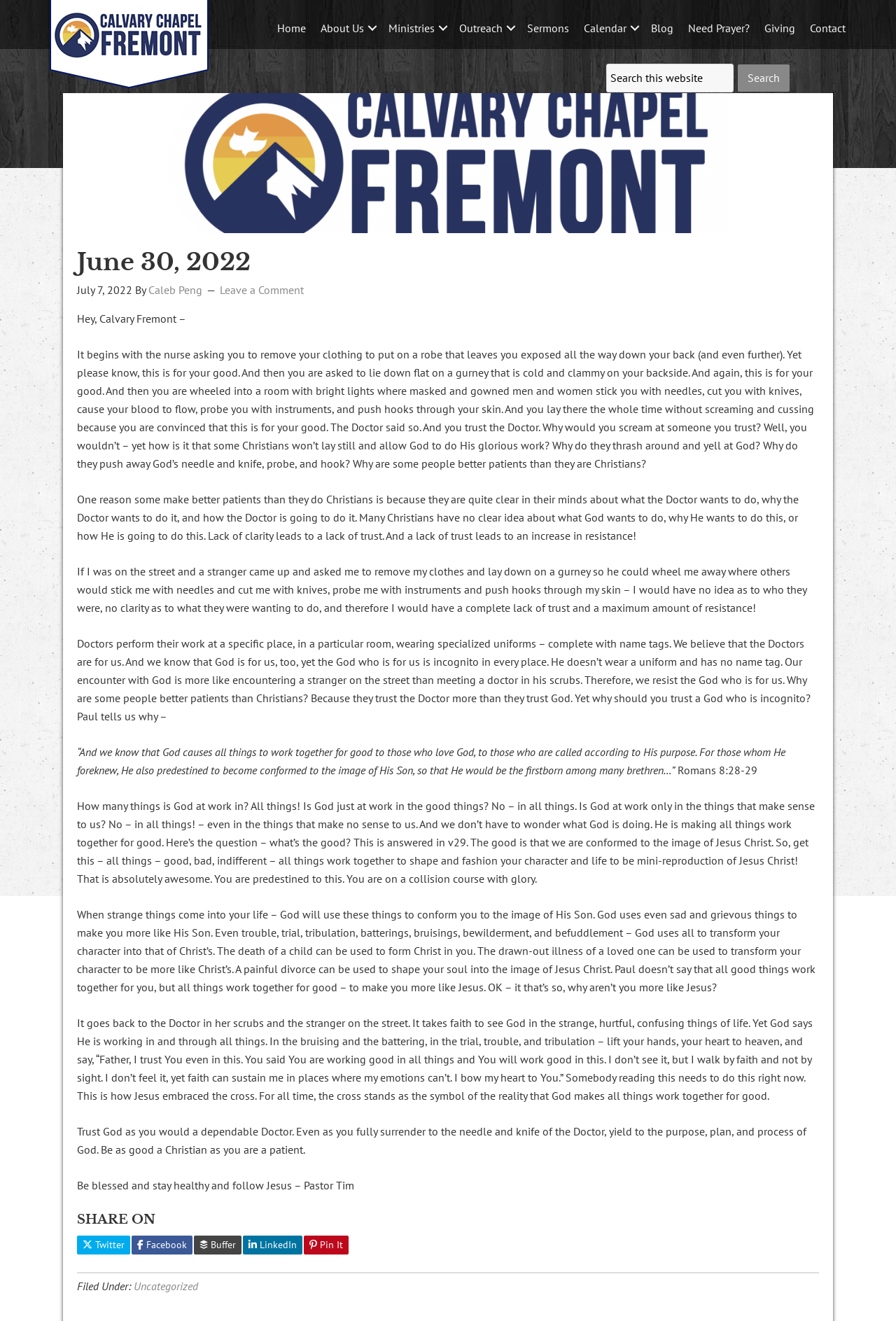Locate the bounding box coordinates for the element described below: "name="s" placeholder="Search this website"". The coordinates must be four float values between 0 and 1, formatted as [left, top, right, bottom].

[0.677, 0.048, 0.819, 0.07]